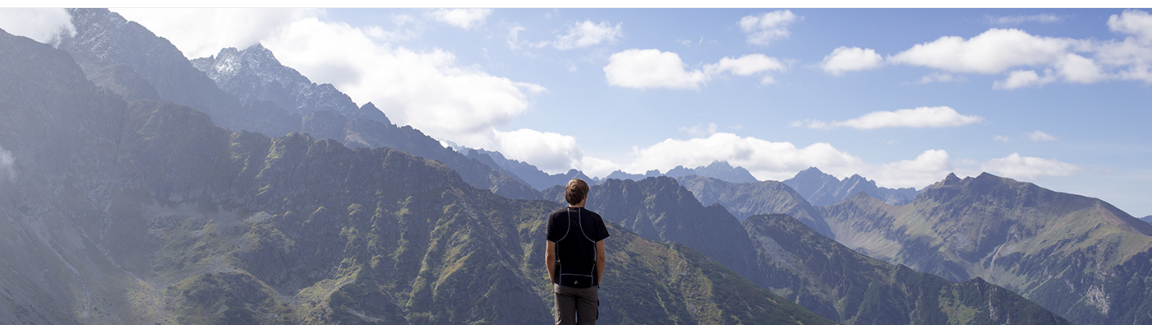Describe every detail you can see in the image.

A serene landscape showcases a solitary traveler standing atop a rugged mountain ridge, gazing at the expansive, rolling hills and towering peaks that stretch toward the horizon. Bathed in the soft light of a clear day, the scene is punctuated by a mix of lush green valleys and rocky summits, under a sky adorned with fluffy white clouds drifting lazily. The individual's silhouette suggests a moment of reflection, embodying the spirit of adventure and the allure of nature's breathtaking beauty. This image captures the essence of exploration, inviting viewers to connect with the tranquility and grandeur of the great outdoors.